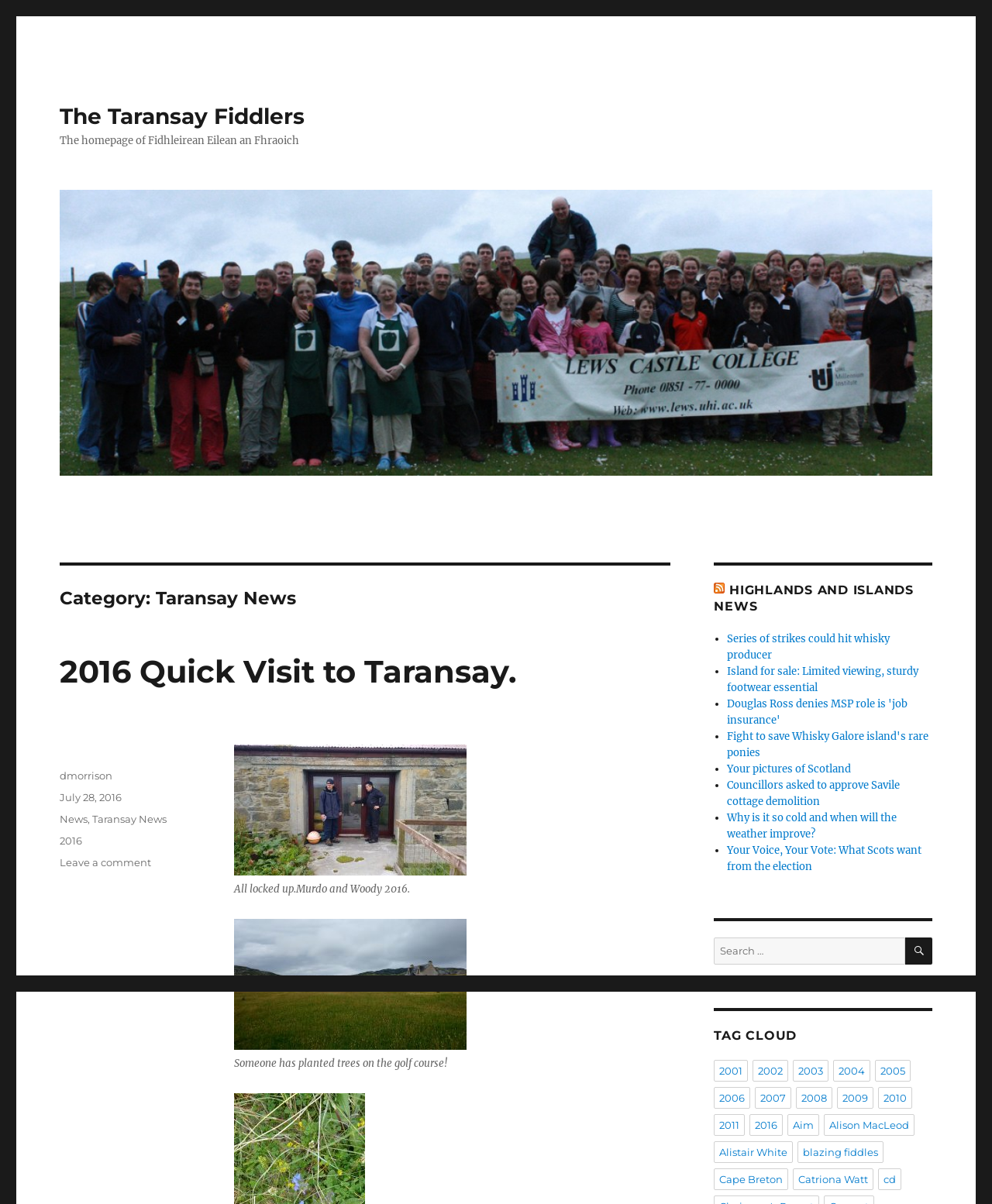What is the author of the blog post?
Please provide a full and detailed response to the question.

The author of the blog post can be found in the footer element, which has a link element with the text 'dmorrison'. This element is located below the blog post content and above the categories and tags sections.